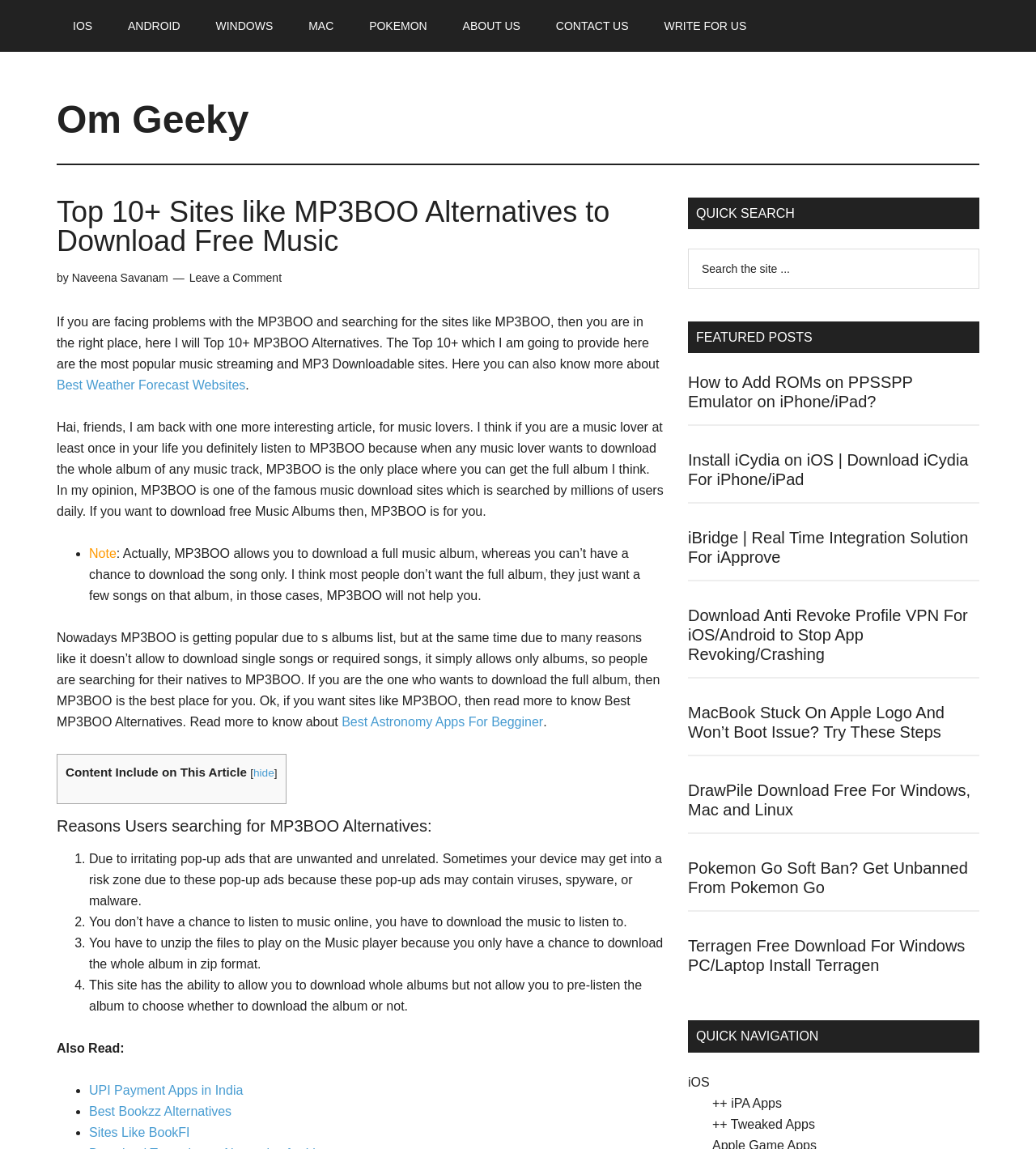What is the author's name?
Based on the image, answer the question with a single word or brief phrase.

Naveena Savanam